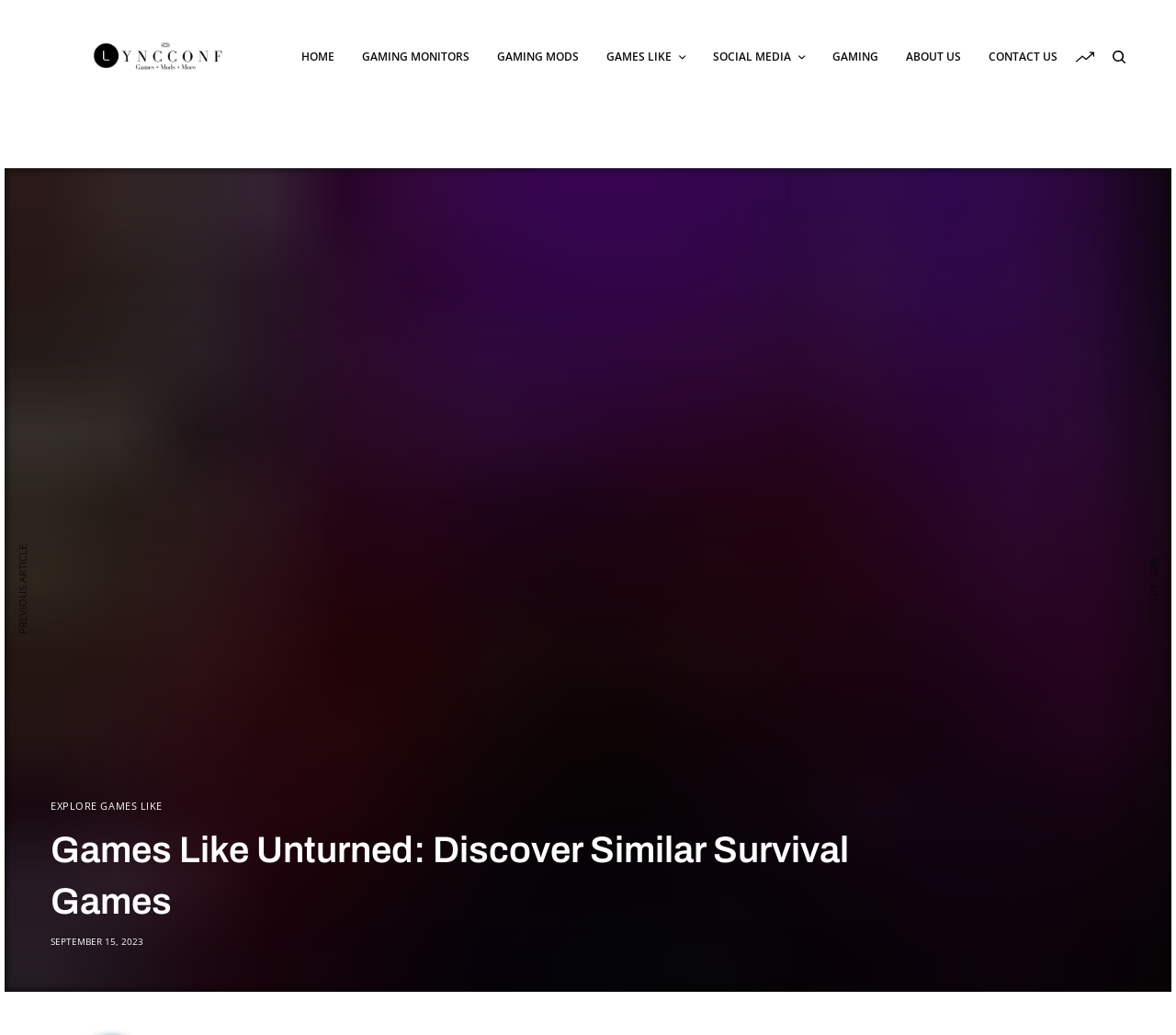Provide the bounding box coordinates of the area you need to click to execute the following instruction: "visit gaming monitors".

[0.308, 0.0, 0.399, 0.11]